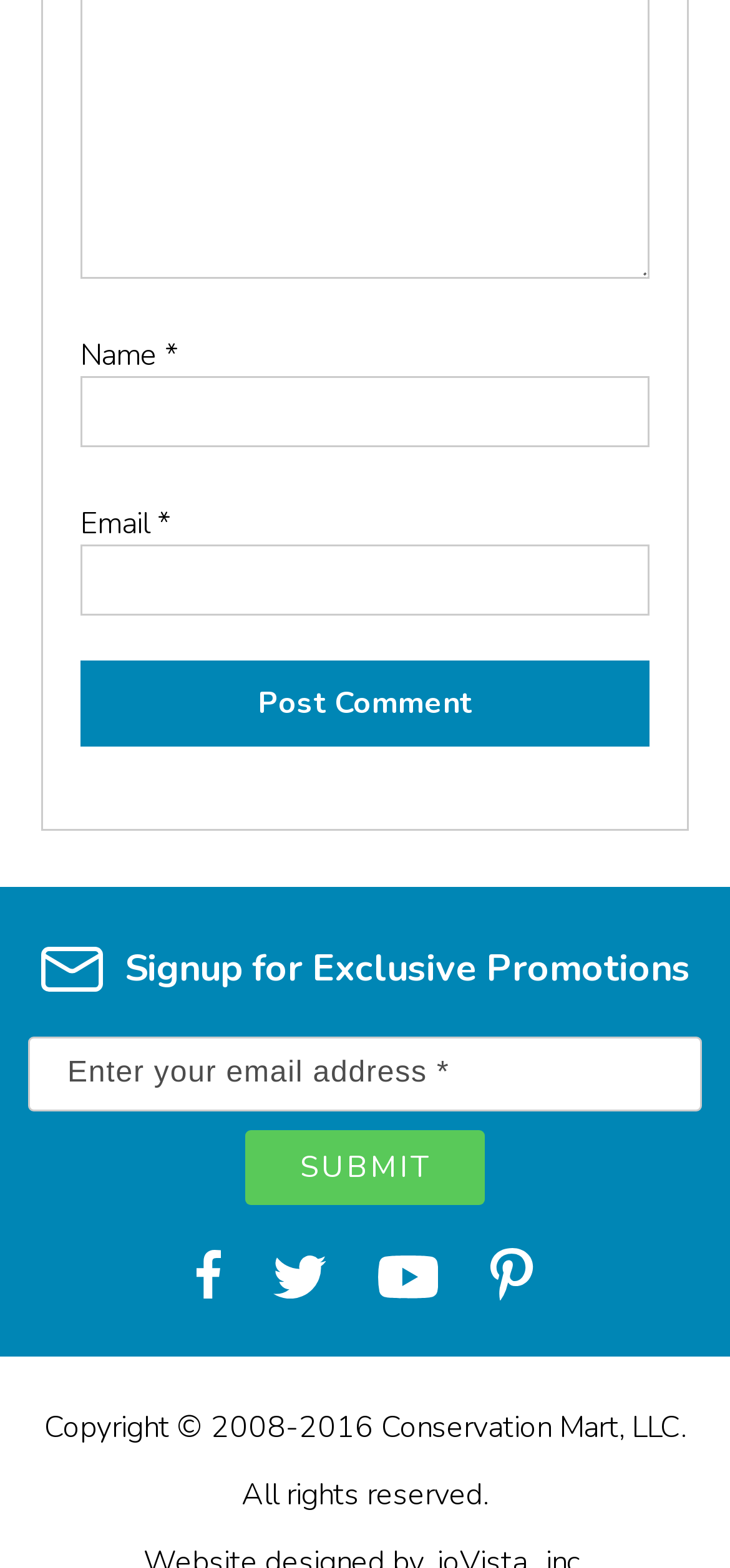Can you find the bounding box coordinates for the element that needs to be clicked to execute this instruction: "Post a comment"? The coordinates should be given as four float numbers between 0 and 1, i.e., [left, top, right, bottom].

[0.11, 0.422, 0.89, 0.476]